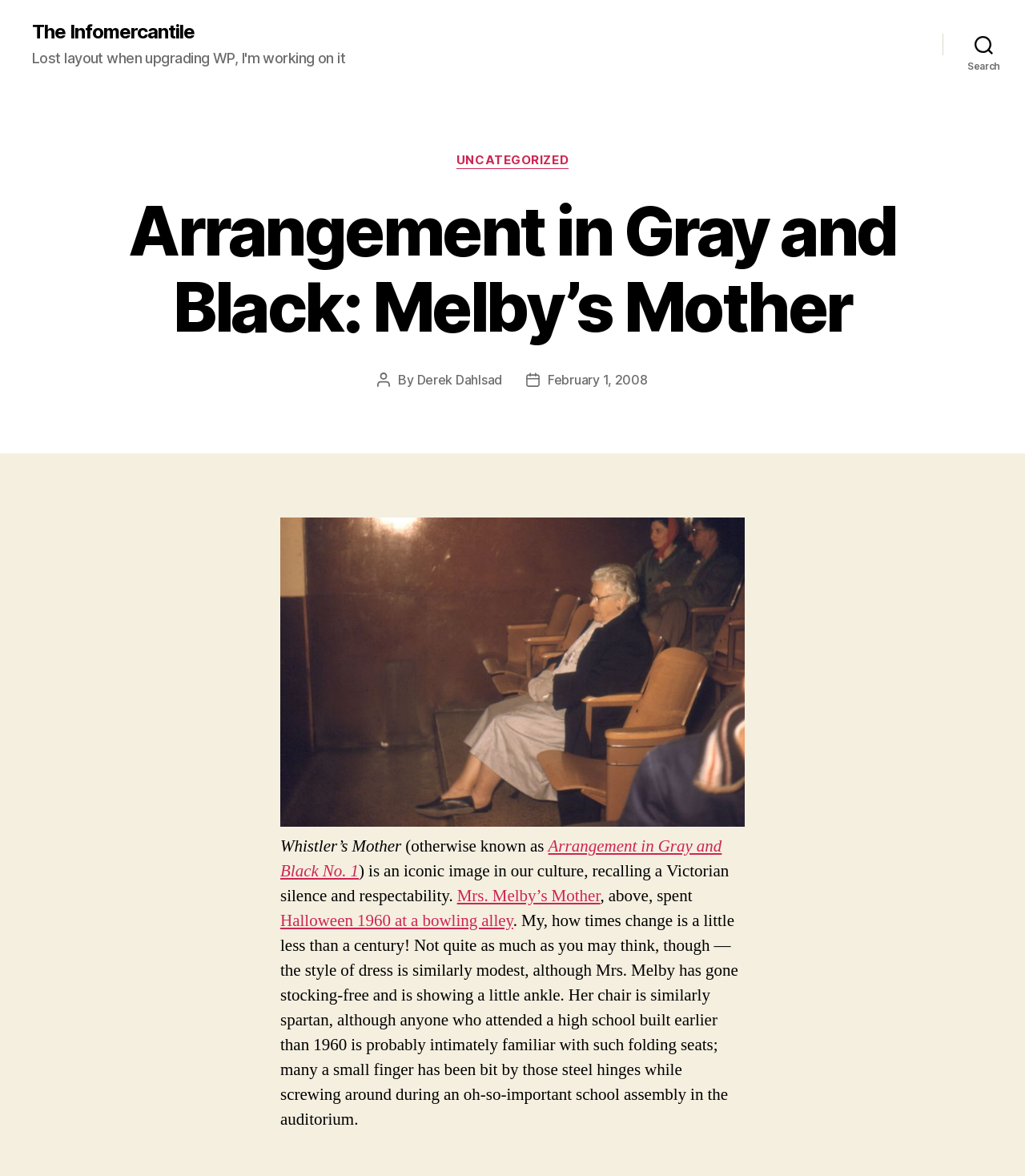Respond to the question below with a single word or phrase:
What is the name of the iconic image?

Whistler’s Mother